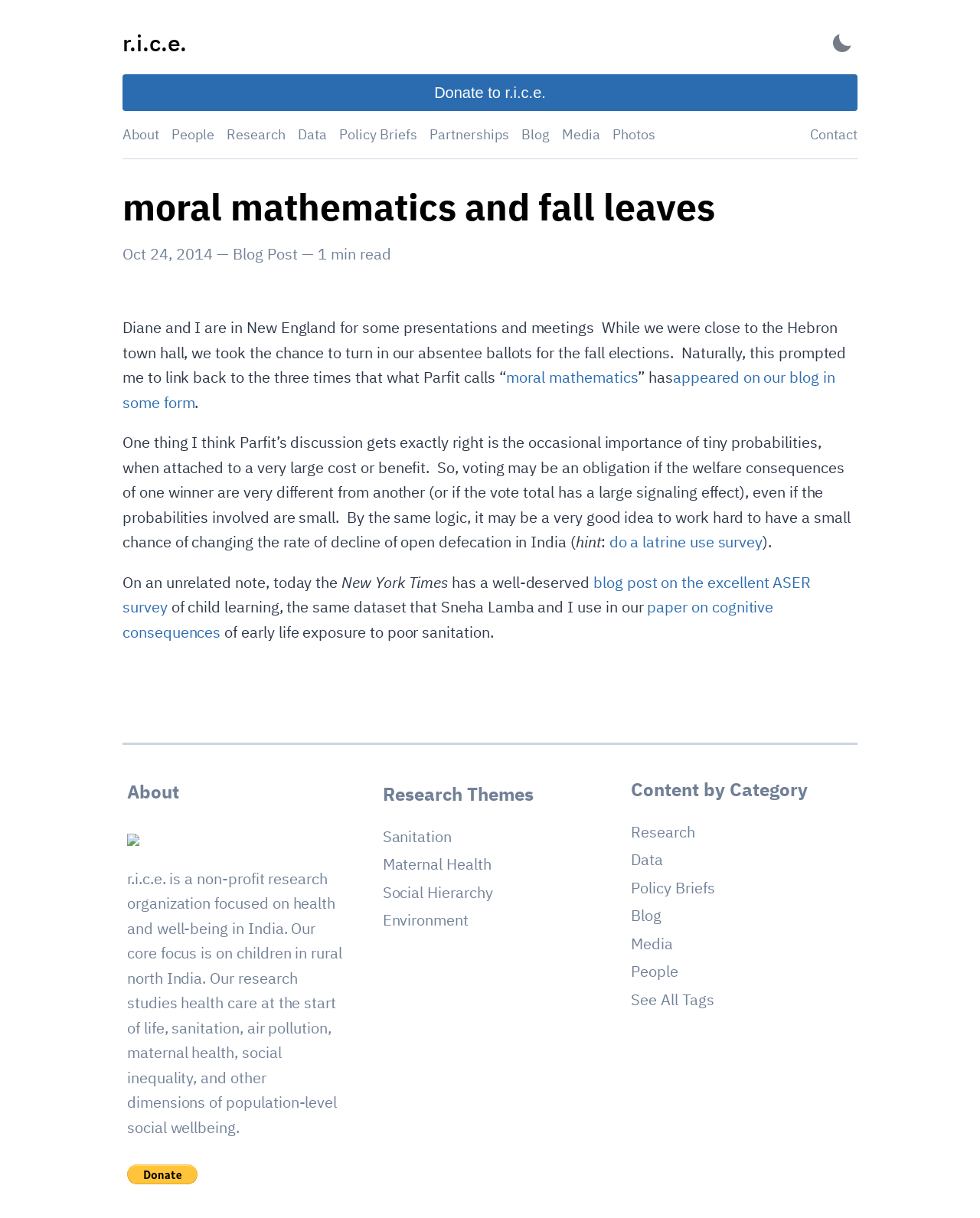Locate the bounding box coordinates of the clickable area needed to fulfill the instruction: "Visit the 'Research' page".

[0.231, 0.103, 0.291, 0.118]